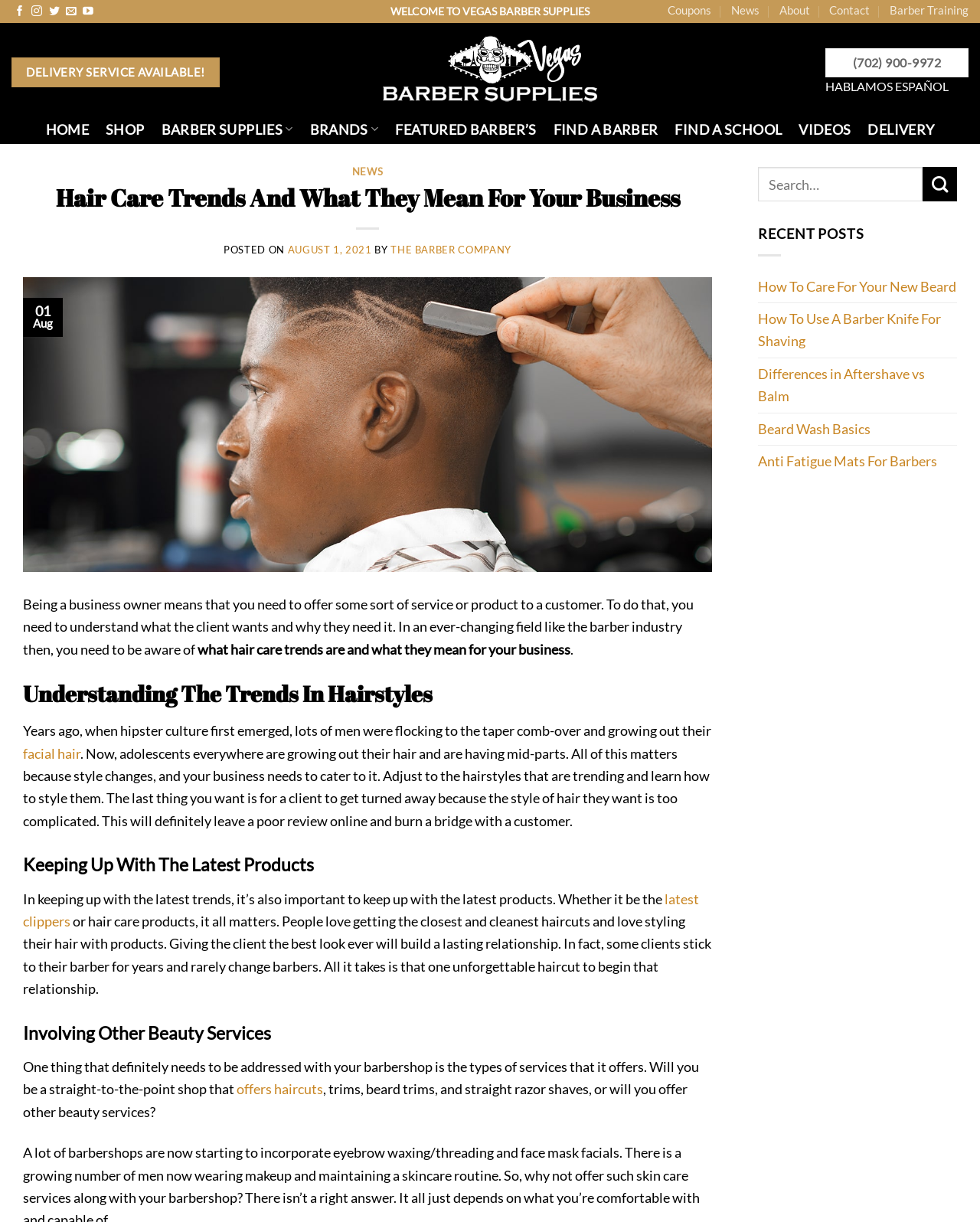Identify the bounding box coordinates of the area you need to click to perform the following instruction: "Read the Statement from St Mary's Church".

None